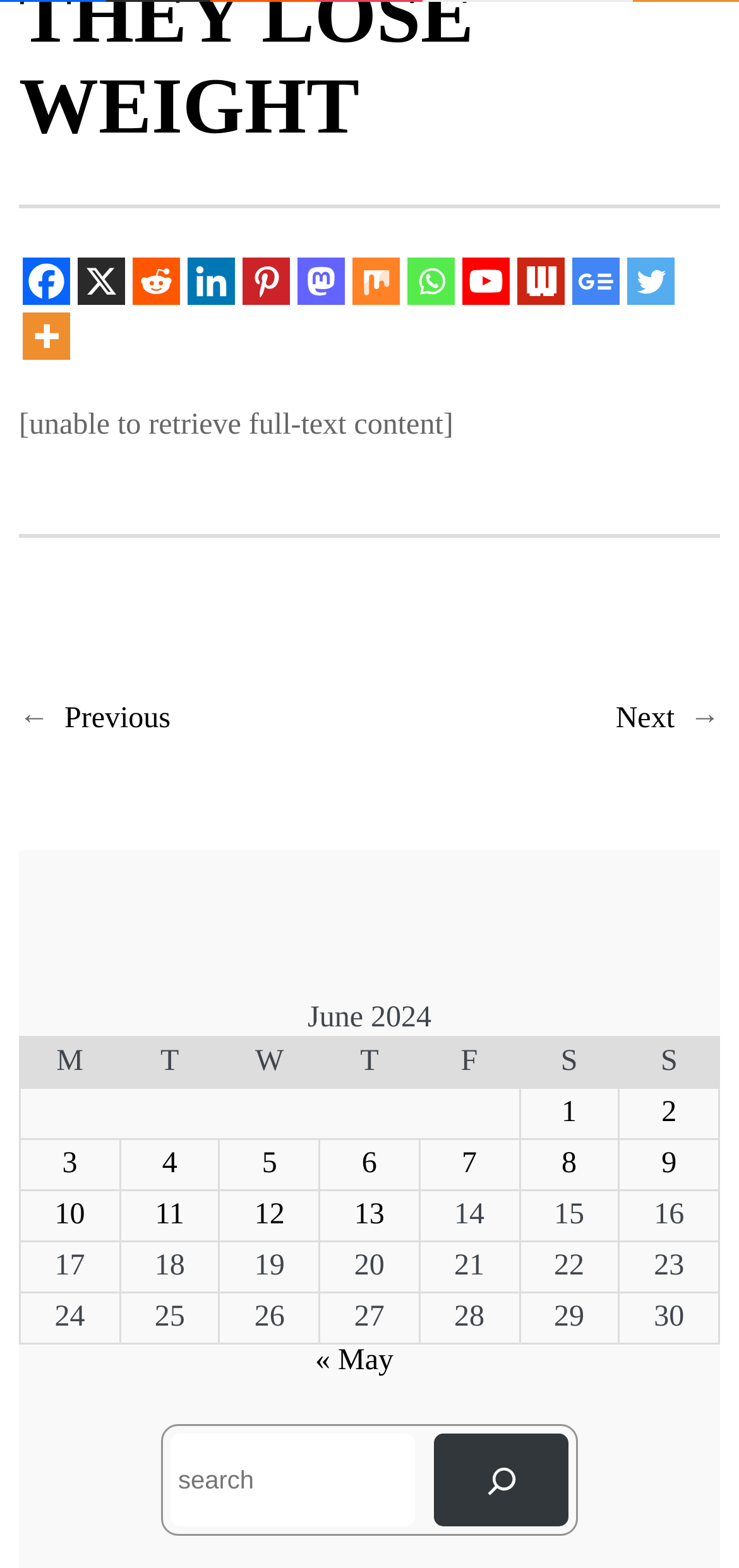What is the purpose of the links at the top?
Answer with a single word or phrase, using the screenshot for reference.

Social media